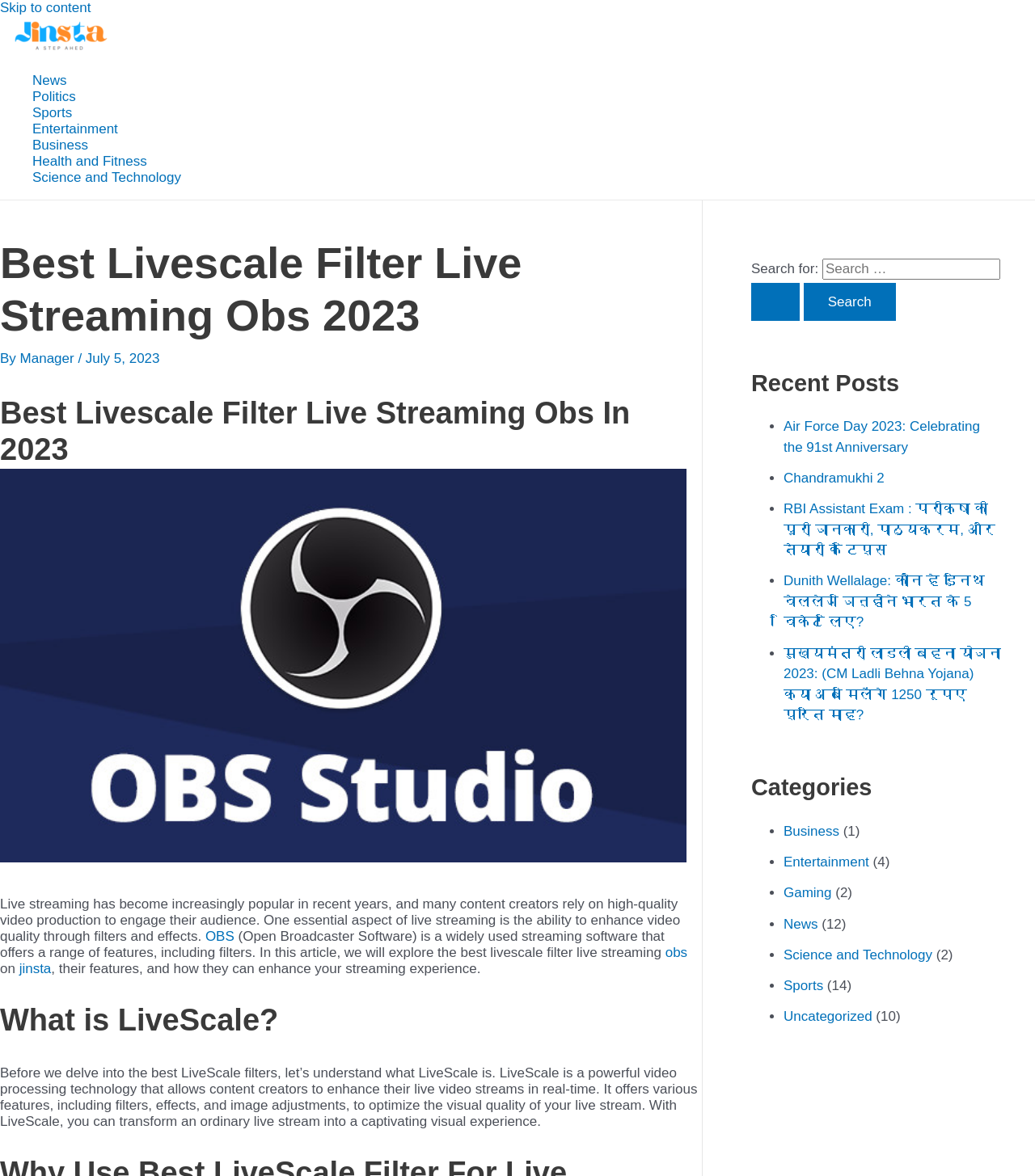Please examine the image and answer the question with a detailed explanation:
What is the benefit of using LiveScale in live streaming?

According to the webpage, with LiveScale, content creators can transform an ordinary live stream into a captivating visual experience. This implies that the benefit of using LiveScale is to create a more engaging and visually appealing live stream.